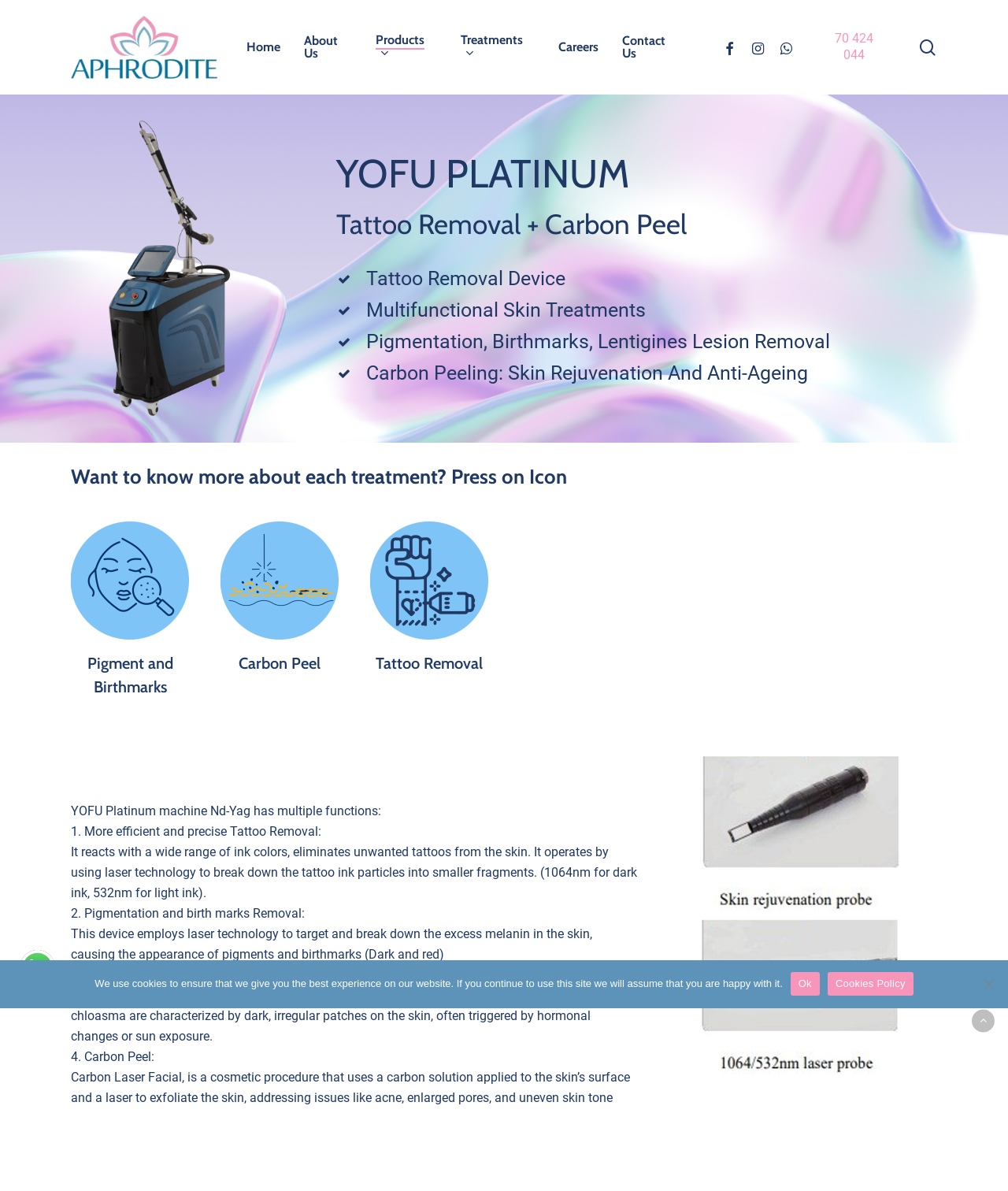Create a detailed narrative of the webpage’s visual and textual elements.

The webpage is for Yofu Platinum, a product of Aphrodite Group, and it appears to be a website for a tattoo removal and skin treatment device. 

At the top of the page, there is a search bar with a textbox and a "Hit enter to search or ESC to close" instruction. To the right of the search bar, there is a "Close Search" link and an "Aphrodite Group" link with an accompanying image. Below these elements, there is a navigation menu with links to "Home", "About Us", "Products", "Treatments", "Careers", "Contact Us", and social media links to Facebook, Instagram, and WhatsApp.

On the left side of the page, there is a large image of the Yofu Platinum device, and below it, there are headings and paragraphs describing the device's features and capabilities, including tattoo removal, carbon peeling, and skin condition treatment. 

There are three links to specific treatments: "Pigment and Birthmarks", "Carbon Peel", and "Tattoo Removal", each with a corresponding heading and description. 

Further down the page, there is a section explaining the functions of the Yofu Platinum machine, including tattoo removal, pigmentation and birthmark removal, skin condition treatment, and carbon peeling. 

At the bottom of the page, there is a "Back to top" link, a "Menu" button, and a "Cookie Notice" dialog with a message about the use of cookies on the website and links to "Ok" and "Cookies Policy". There is also a link to "Chat with us on WhatsApp" with an accompanying image.